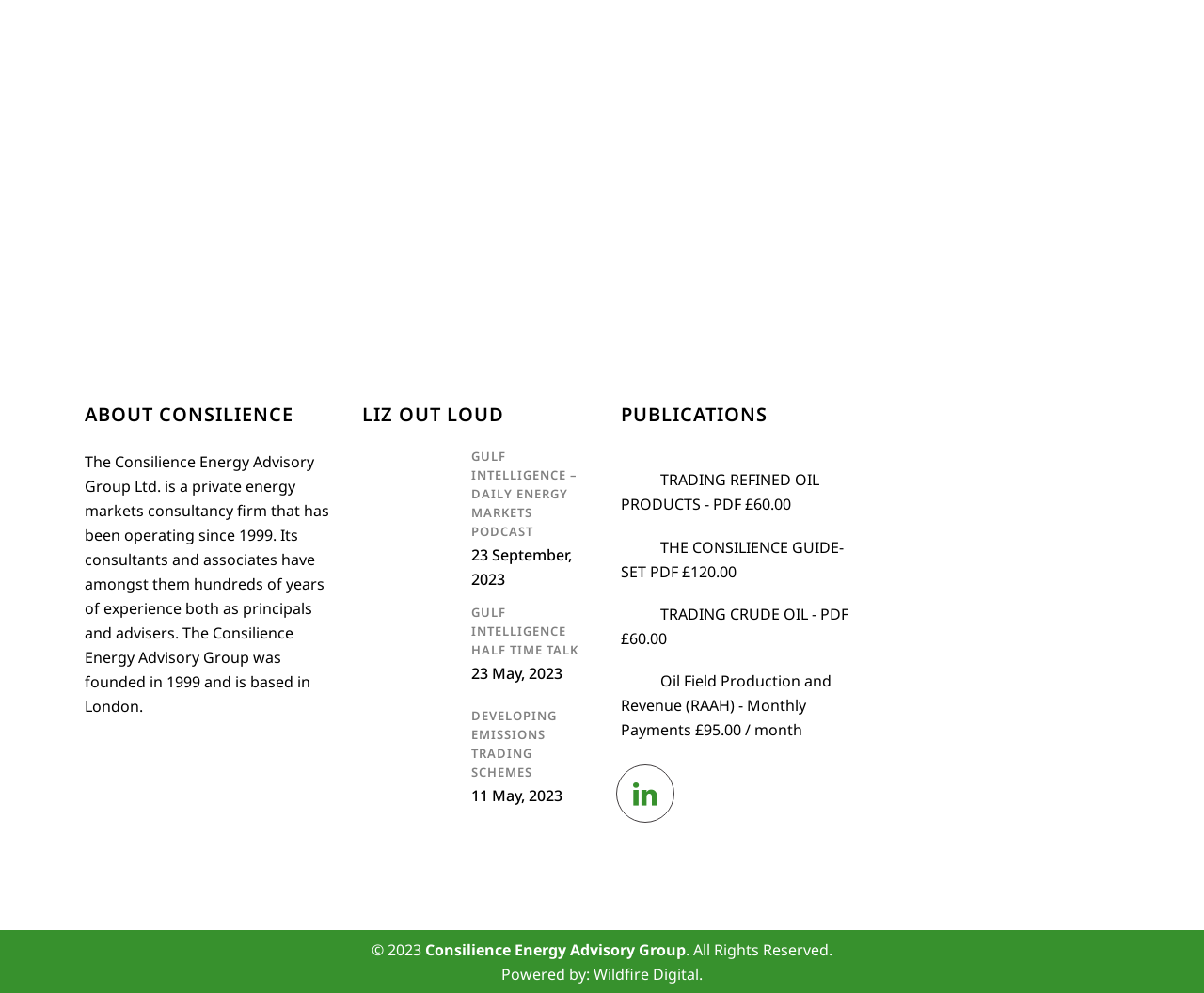Determine the bounding box coordinates of the clickable area required to perform the following instruction: "Download TRADING REFINED OIL PRODUCTS - PDF". The coordinates should be represented as four float numbers between 0 and 1: [left, top, right, bottom].

[0.516, 0.473, 0.681, 0.518]